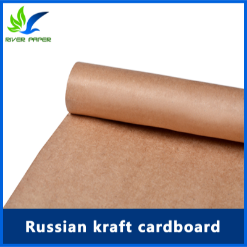Respond concisely with one word or phrase to the following query:
What is the purpose of the blue border?

Accentuate the product